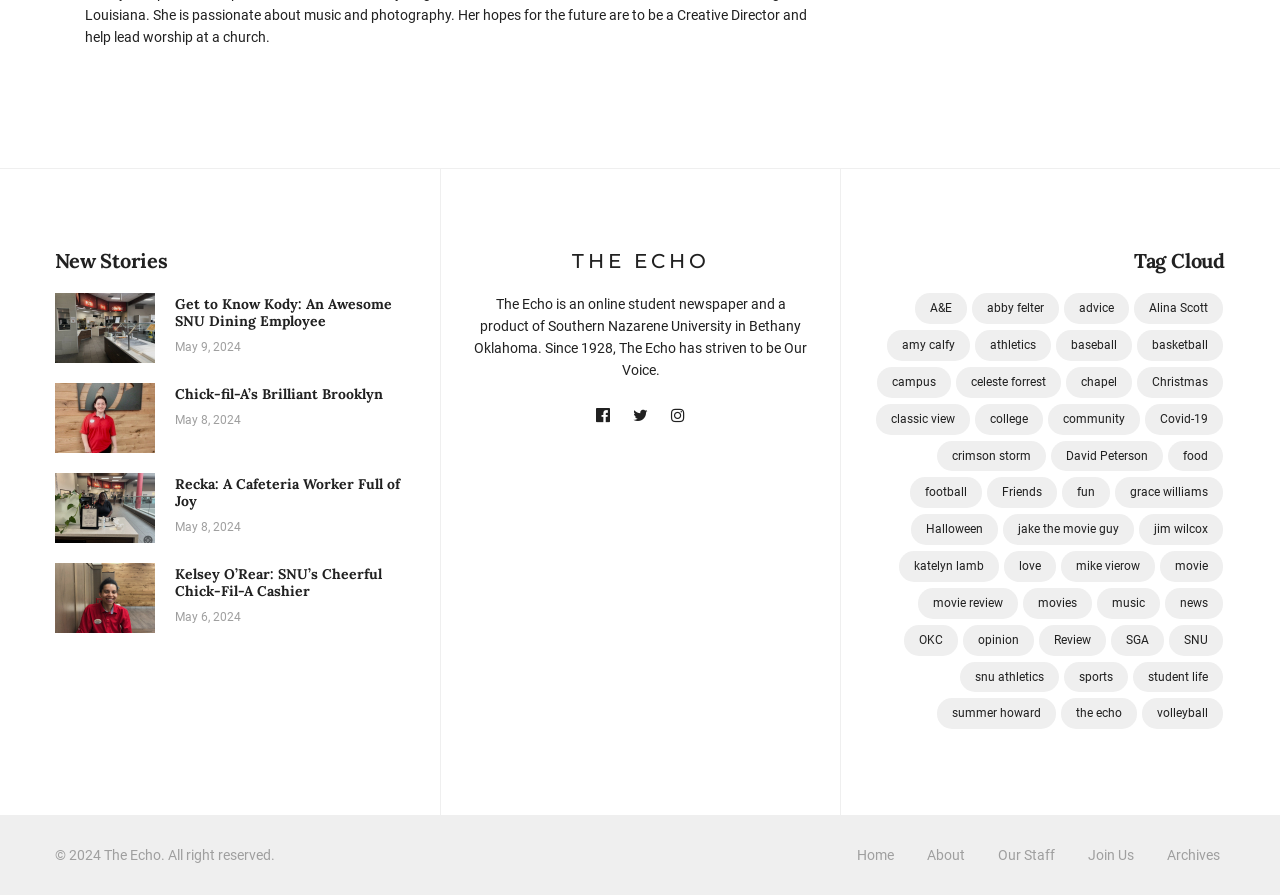Please respond to the question with a concise word or phrase:
What is the name of the university associated with this newspaper?

Southern Nazarene University